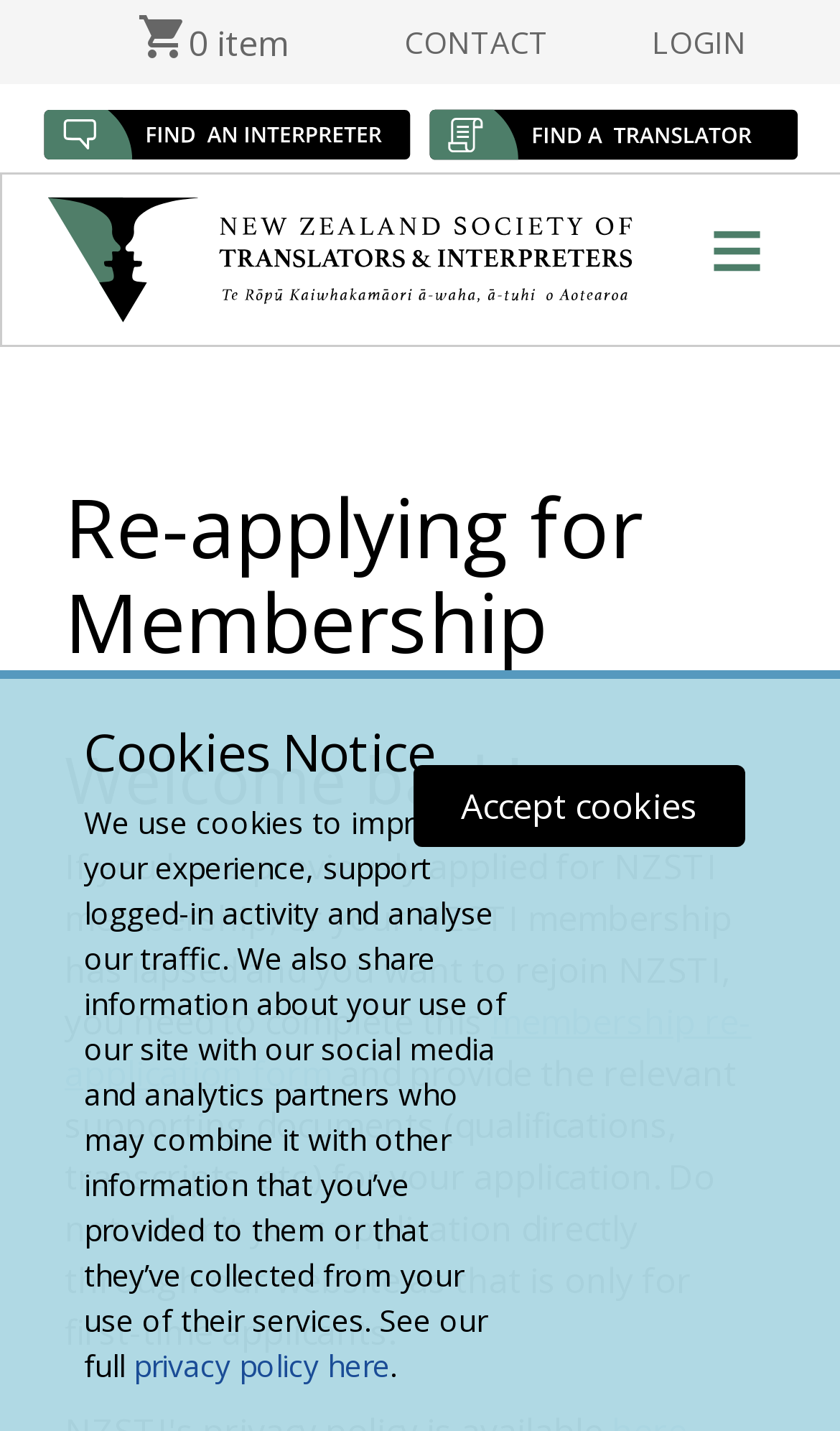Using a single word or phrase, answer the following question: 
What is the purpose of this webpage?

Re-applying for membership